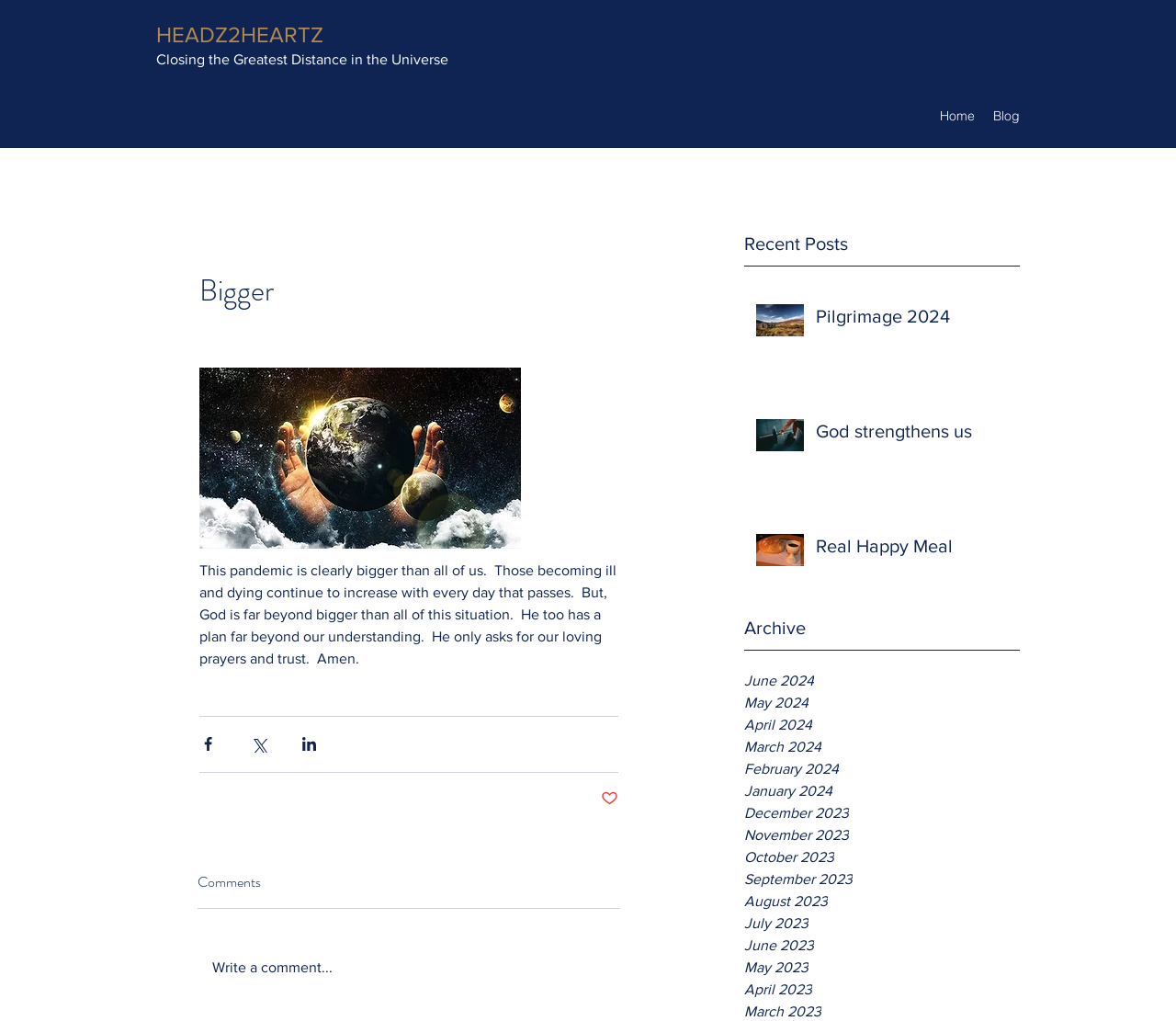Identify the bounding box coordinates of the HTML element based on this description: "Blog".

[0.837, 0.1, 0.875, 0.127]